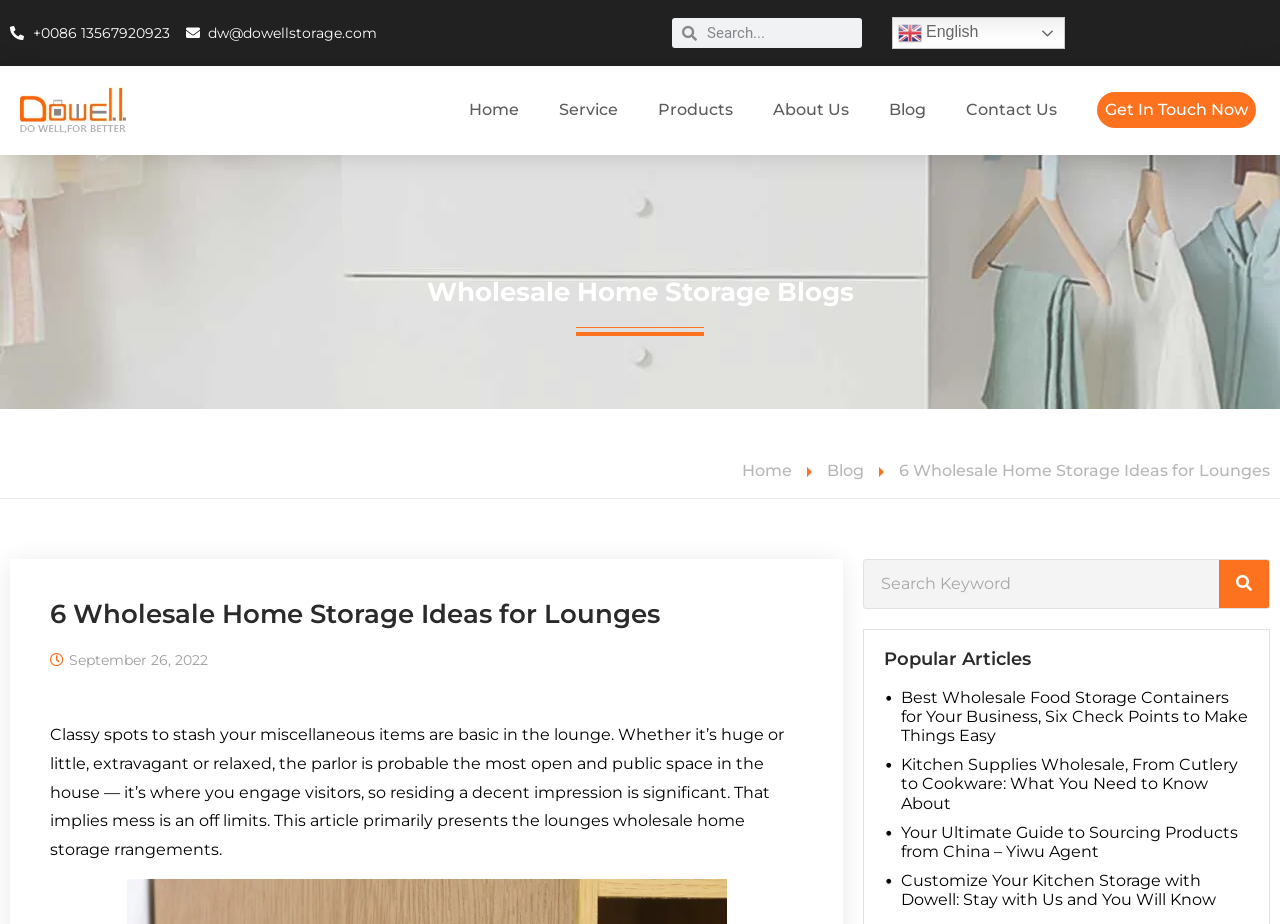Write an exhaustive caption that covers the webpage's main aspects.

This webpage is about Dowell, a China-based manufacturer of high-quality wholesale home storage products with over 20 years of experience. The page is divided into several sections. At the top, there is a navigation menu with links to "Home", "Products", "About Us", "Blog", and "Contact Us". Below the navigation menu, there is a search bar and a link to "Get In Touch Now".

The main content of the page is an article titled "6 Wholesale Home Storage Ideas for Lounges". The article discusses the importance of having a clutter-free living room and presents various wholesale home storage arrangements for lounges. The article is accompanied by a timestamp, indicating when it was published.

On the right side of the page, there is a section titled "Popular Articles" with links to several related articles, including "Best Wholesale Food Storage Containers for Your Business, Six Check Points to Make Things Easy", "Kitchen Supplies Wholesale, From Cutlery to Cookware: What You Need to Know About", and "Your Ultimate Guide to Sourcing Products from China – Yiwu Agent".

Further down the page, there is a section showcasing recent inquiries received by Dowell, including "Dish Drying Rack", "50 Pairs Large Shoe Rack Organizer", and "14 PCS Cereal Storage Containers Set", among others. Each inquiry is accompanied by an image and the name of the inquirer.

Overall, the webpage provides information about Dowell's wholesale home storage products and services, as well as related articles and recent inquiries received by the company.